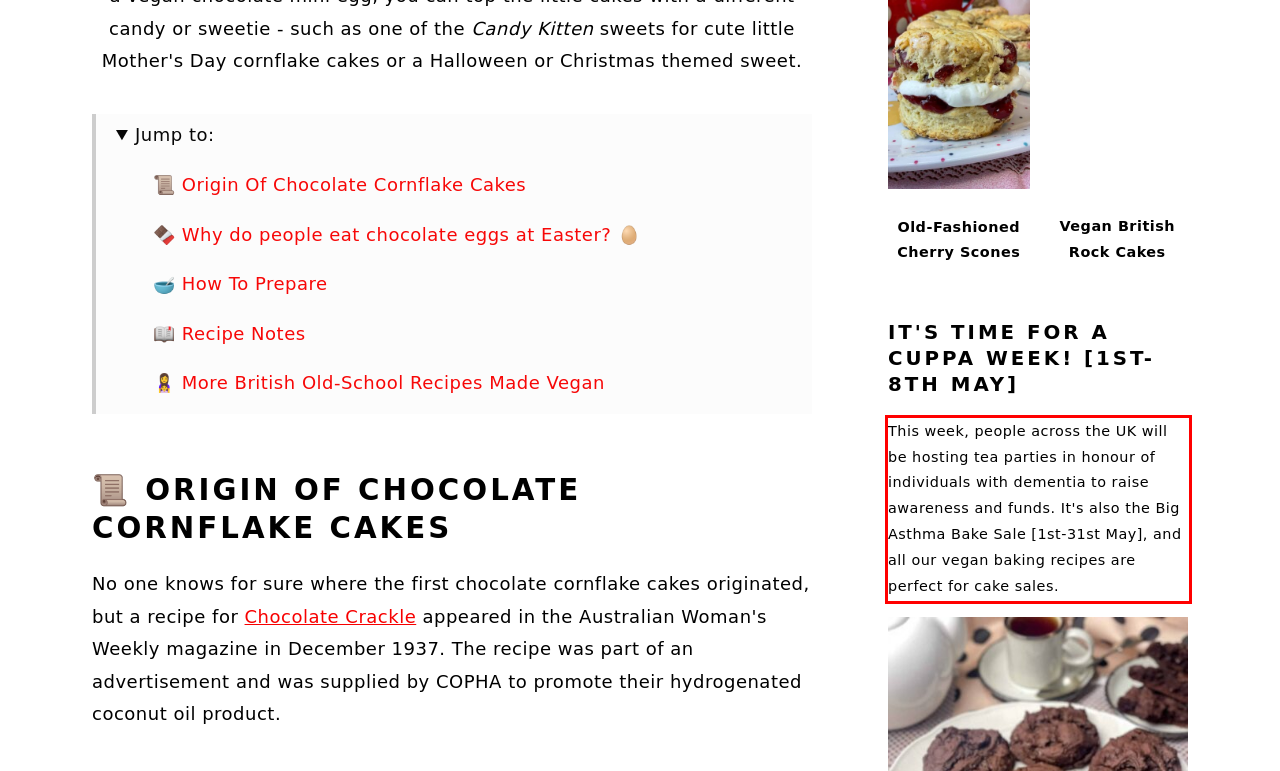You are provided with a screenshot of a webpage that includes a UI element enclosed in a red rectangle. Extract the text content inside this red rectangle.

This week, people across the UK will be hosting tea parties in honour of individuals with dementia to raise awareness and funds. It's also the Big Asthma Bake Sale [1st-31st May], and all our vegan baking recipes are perfect for cake sales.